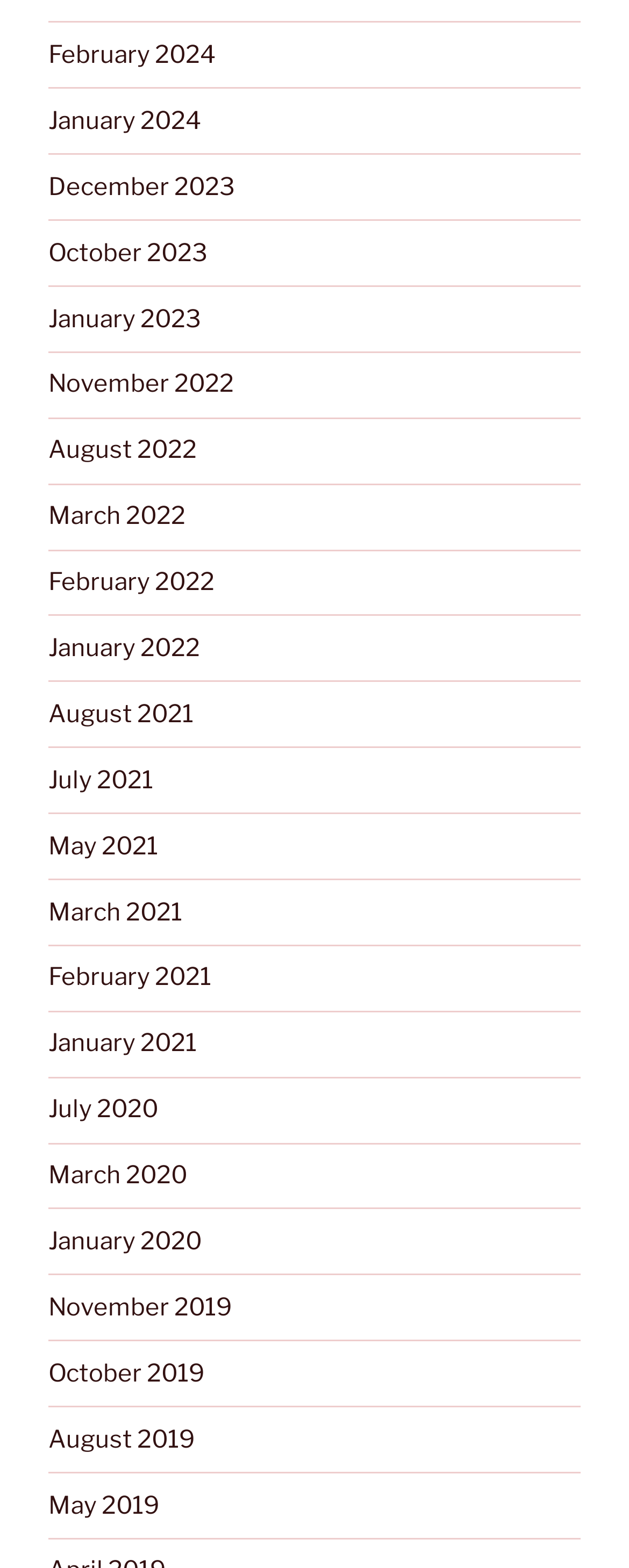Give a one-word or phrase response to the following question: How many links are available on this webpage?

511